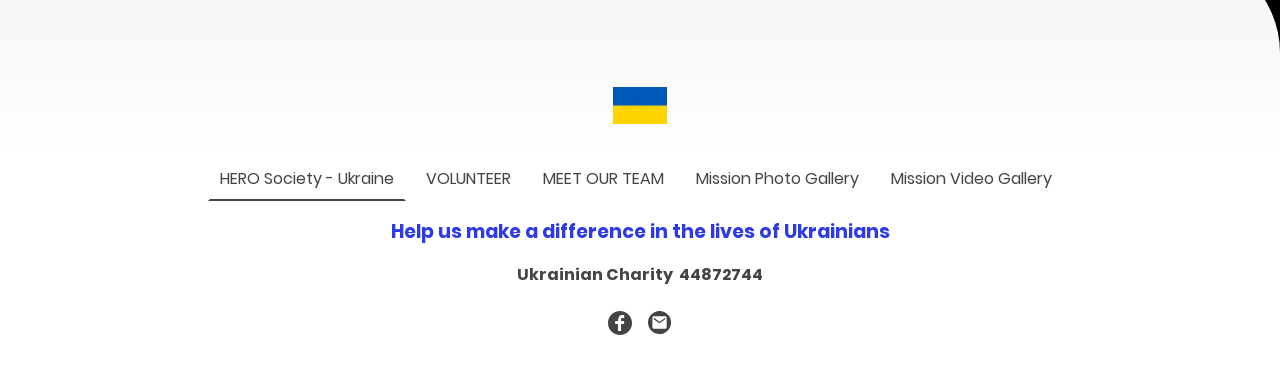Is there a way to contact the organization?
Refer to the image and answer the question using a single word or phrase.

Yes